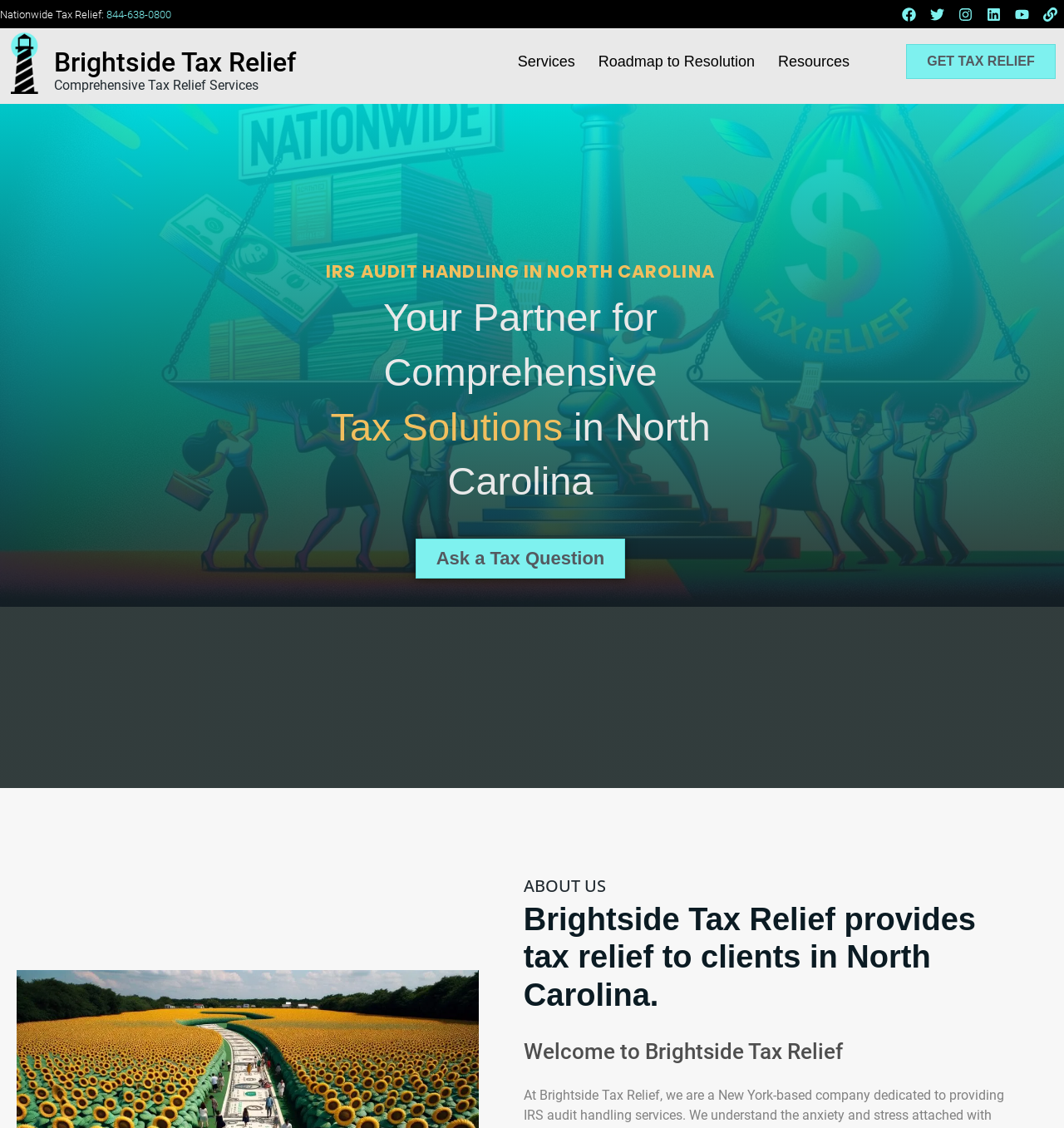What is the main service offered by Brightside Tax Relief?
Give a single word or phrase answer based on the content of the image.

Tax Relief Services